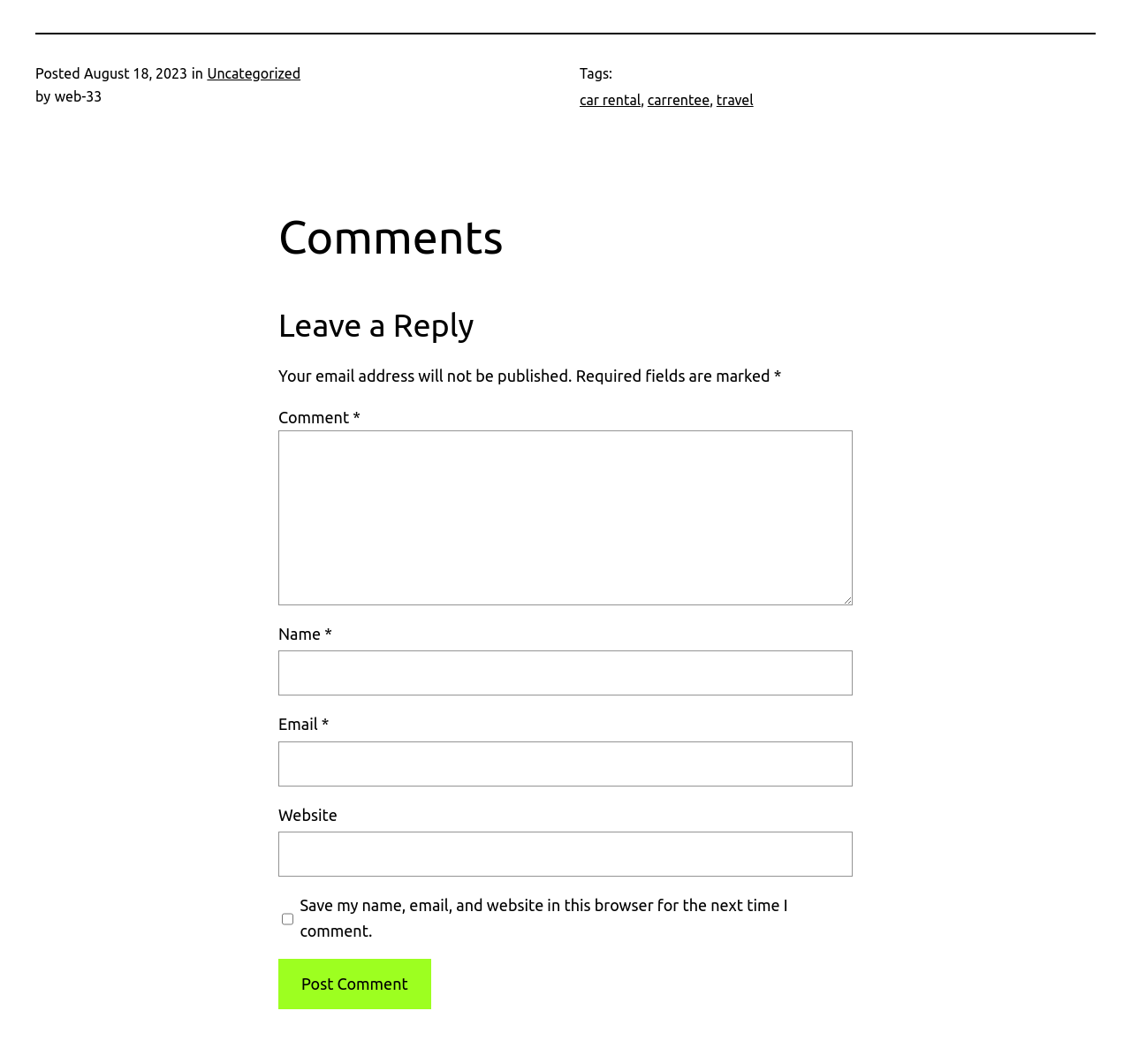Provide a brief response in the form of a single word or phrase:
What are the tags of the post?

car rental, carrentee, travel